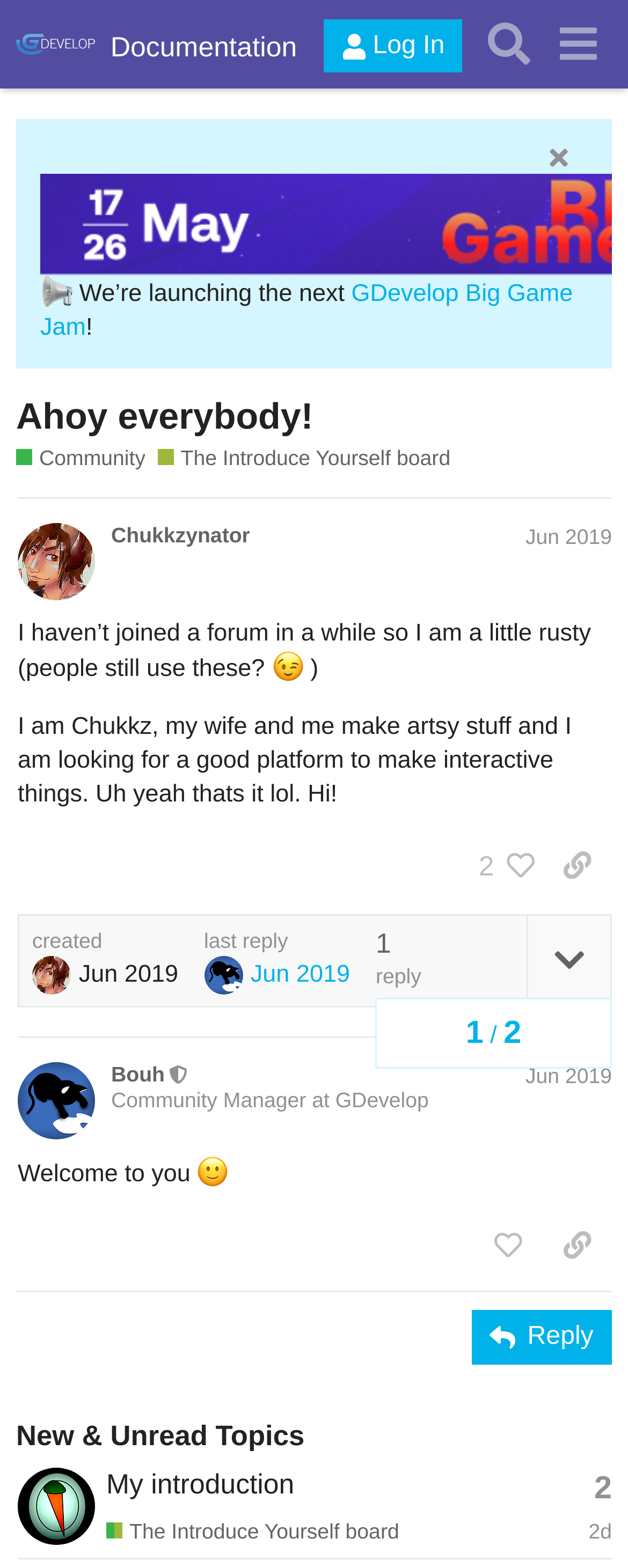Please indicate the bounding box coordinates for the clickable area to complete the following task: "Reply to the post". The coordinates should be specified as four float numbers between 0 and 1, i.e., [left, top, right, bottom].

[0.751, 0.835, 0.974, 0.87]